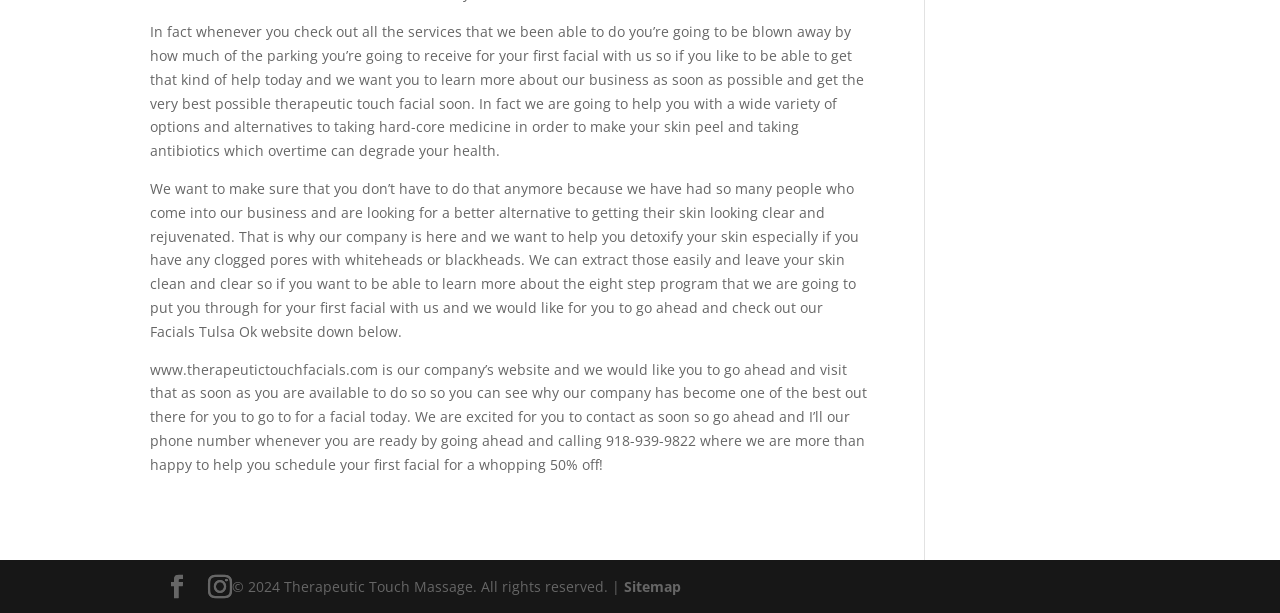What is the discount offered for the first facial?
Please provide a comprehensive answer to the question based on the webpage screenshot.

The discount is mentioned in the third paragraph of text, which states '...help you schedule your first facial for a whopping 50% off!'.